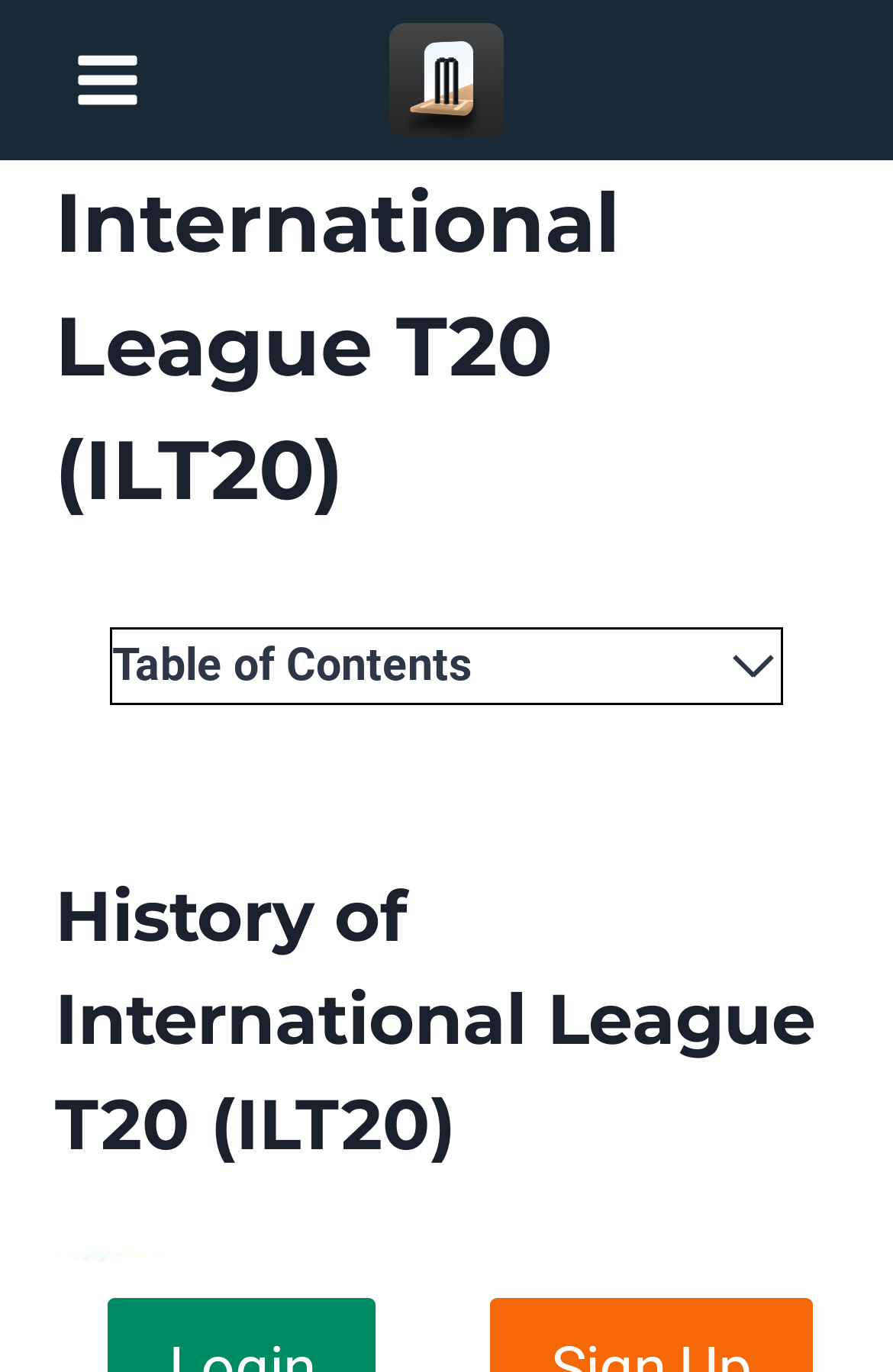Please give the bounding box coordinates of the area that should be clicked to fulfill the following instruction: "Visit Cricket Exchange CREX". The coordinates should be in the format of four float numbers from 0 to 1, i.e., [left, top, right, bottom].

[0.436, 0.017, 0.564, 0.1]